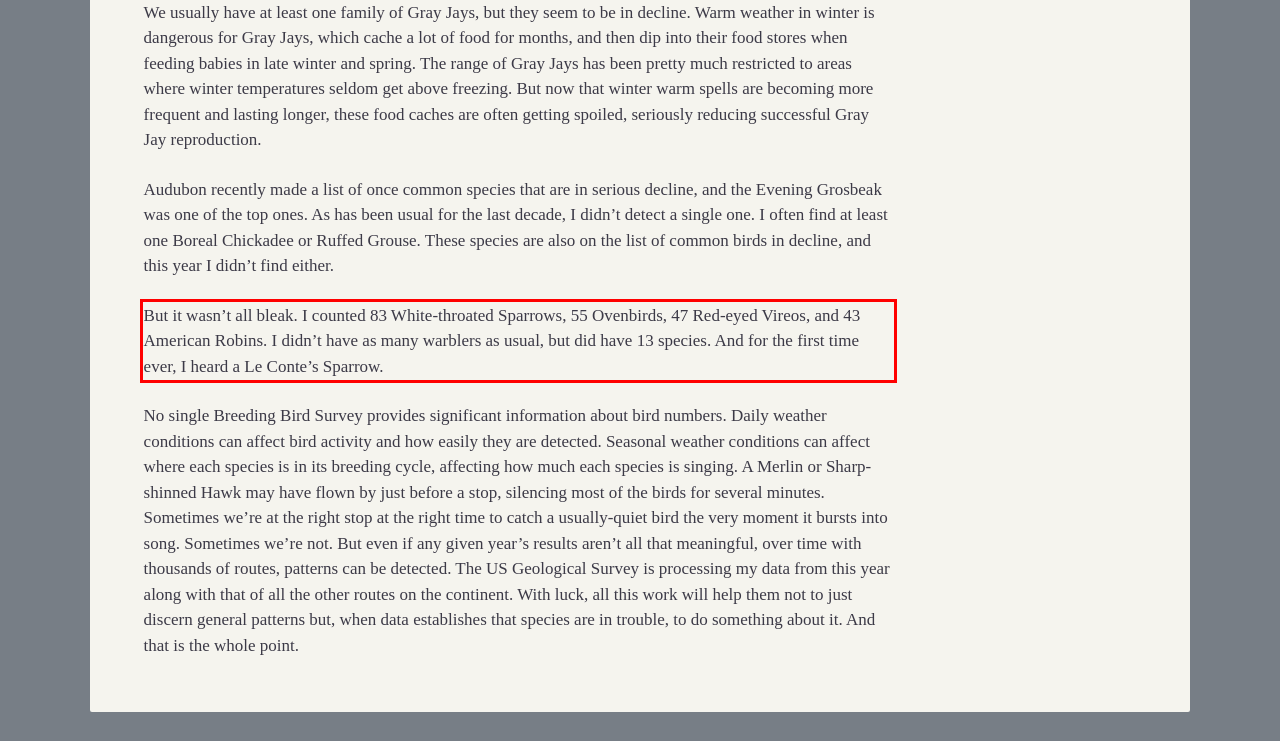You are provided with a screenshot of a webpage featuring a red rectangle bounding box. Extract the text content within this red bounding box using OCR.

But it wasn’t all bleak. I counted 83 White-throated Sparrows, 55 Ovenbirds, 47 Red-eyed Vireos, and 43 American Robins. I didn’t have as many warblers as usual, but did have 13 species. And for the first time ever, I heard a Le Conte’s Sparrow.